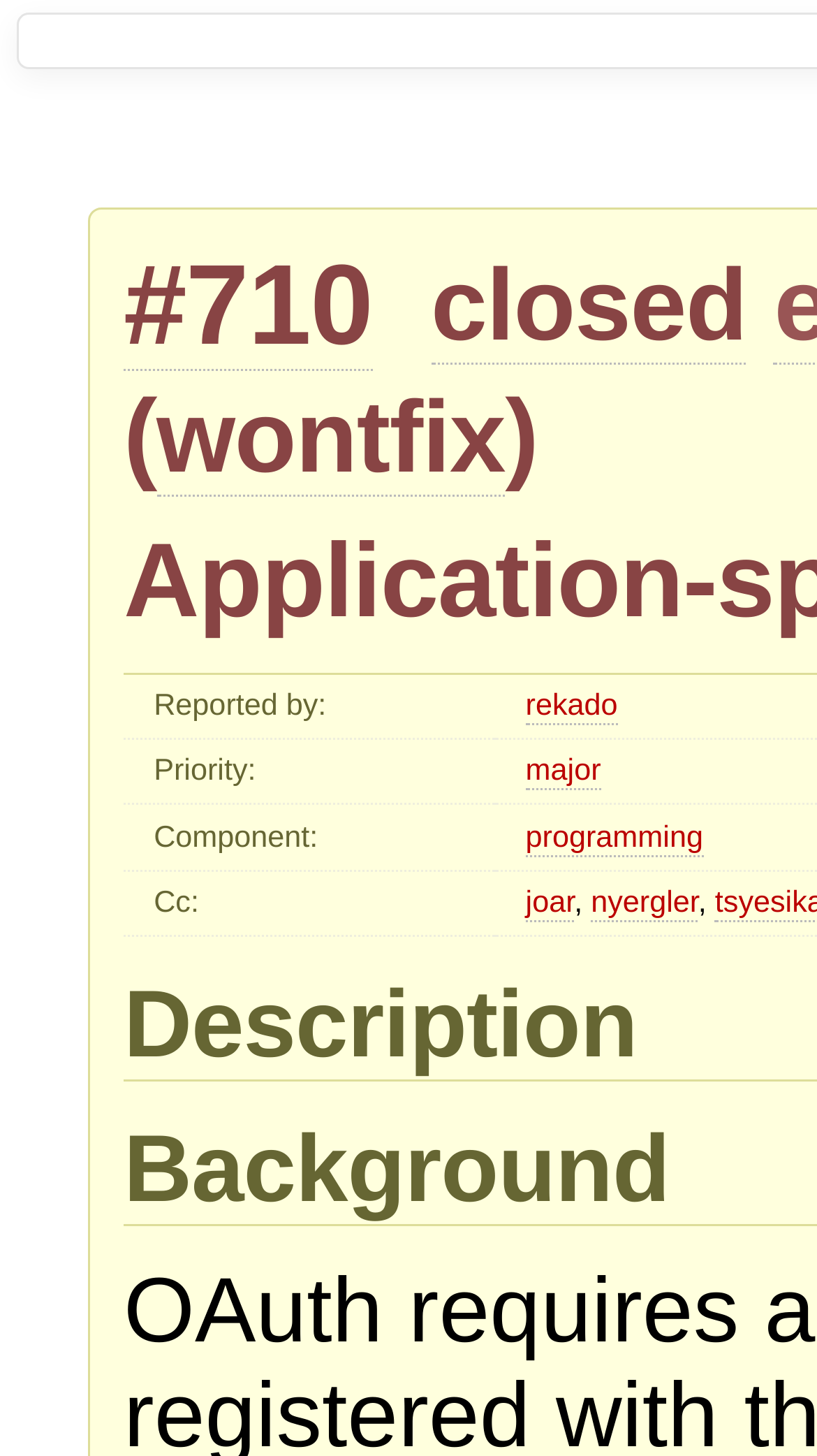Please provide the bounding box coordinates for the element that needs to be clicked to perform the following instruction: "click on the link to view the issue details". The coordinates should be given as four float numbers between 0 and 1, i.e., [left, top, right, bottom].

[0.151, 0.168, 0.456, 0.255]